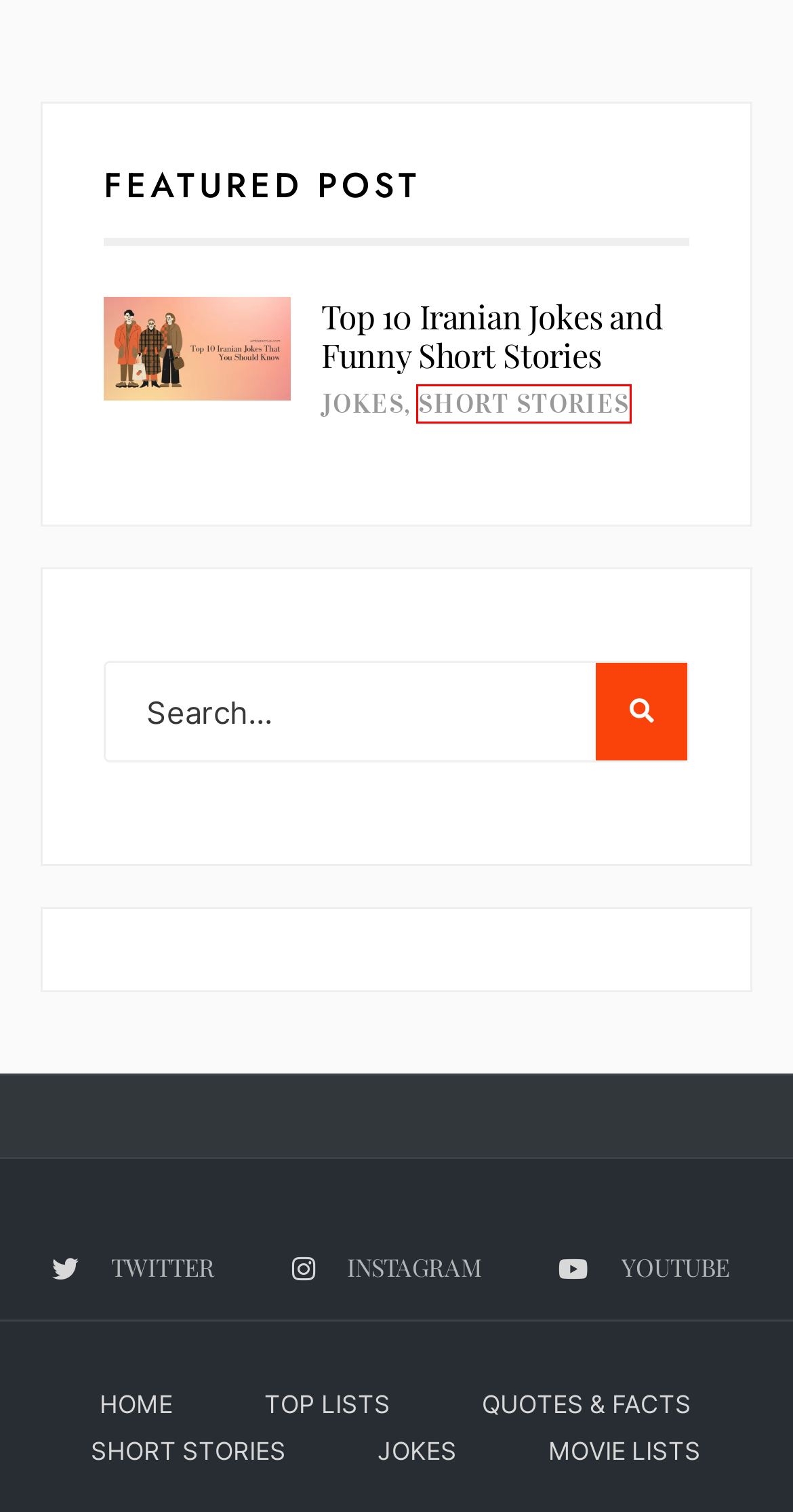Observe the screenshot of a webpage with a red bounding box around an element. Identify the webpage description that best fits the new page after the element inside the bounding box is clicked. The candidates are:
A. Top Lists - WTF Detective
B. Jokes - WTF Detective
C. Fear or Love
D. Quotes & Facts - WTF Detective
E. SuperBlog – Just another WordPress site
F. Movie Lists - WTF Detective
G. Short Stories - WTF Detective
H. Top 10 Iranian Jokes and Funny Short Stories - WTF Detective

G